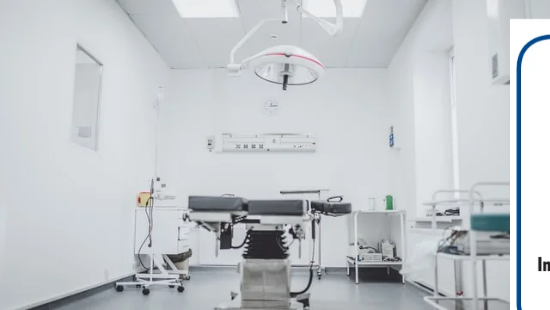What is on the left side of the image?
Look at the image and answer the question with a single word or phrase.

Medical cart